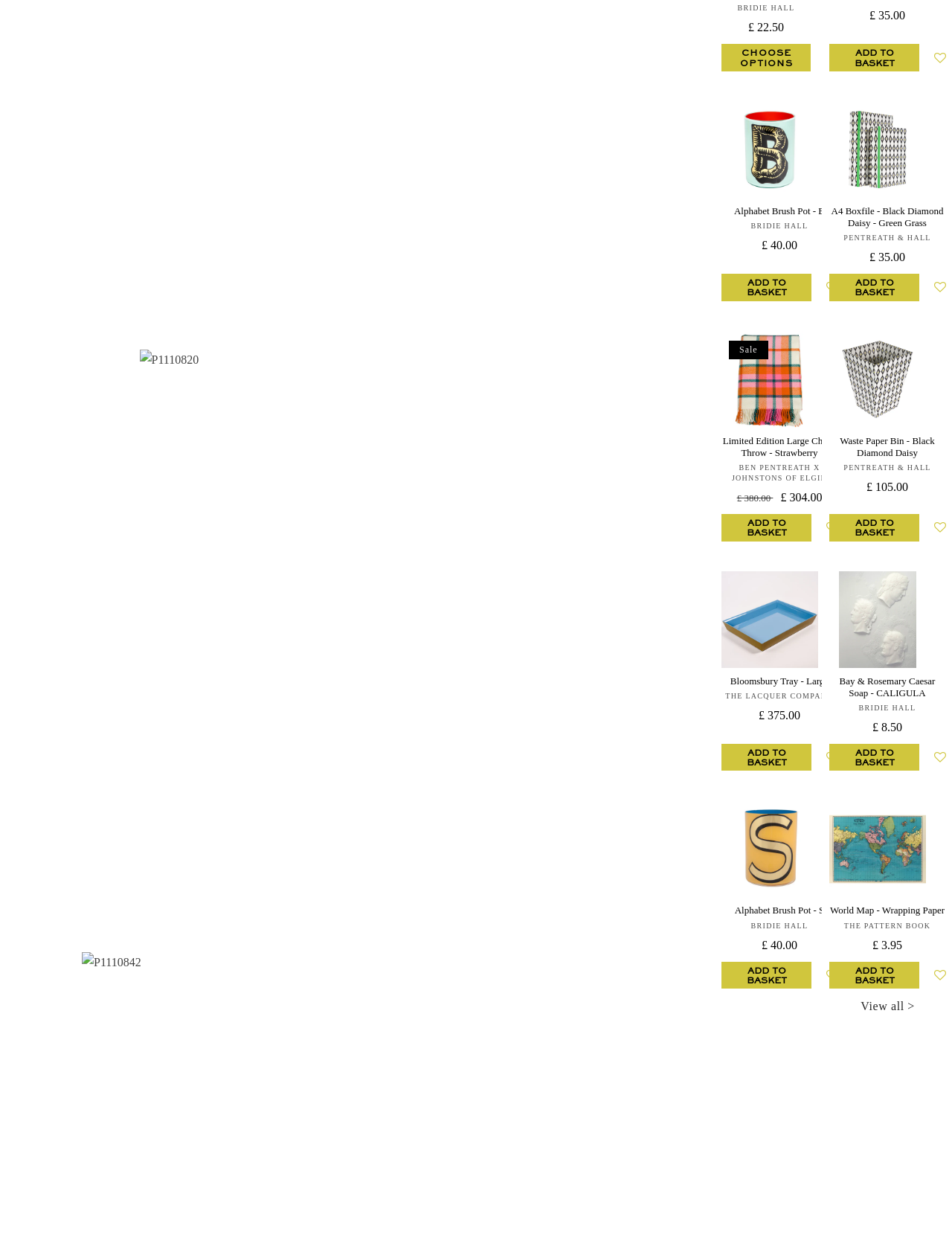Is the Bay & Rosemary Caesar Soap - CALIGULA on sale?
Please provide a comprehensive answer to the question based on the webpage screenshot.

I checked the product information and did not find any sale price or discount label, so the Bay & Rosemary Caesar Soap - CALIGULA is not on sale.